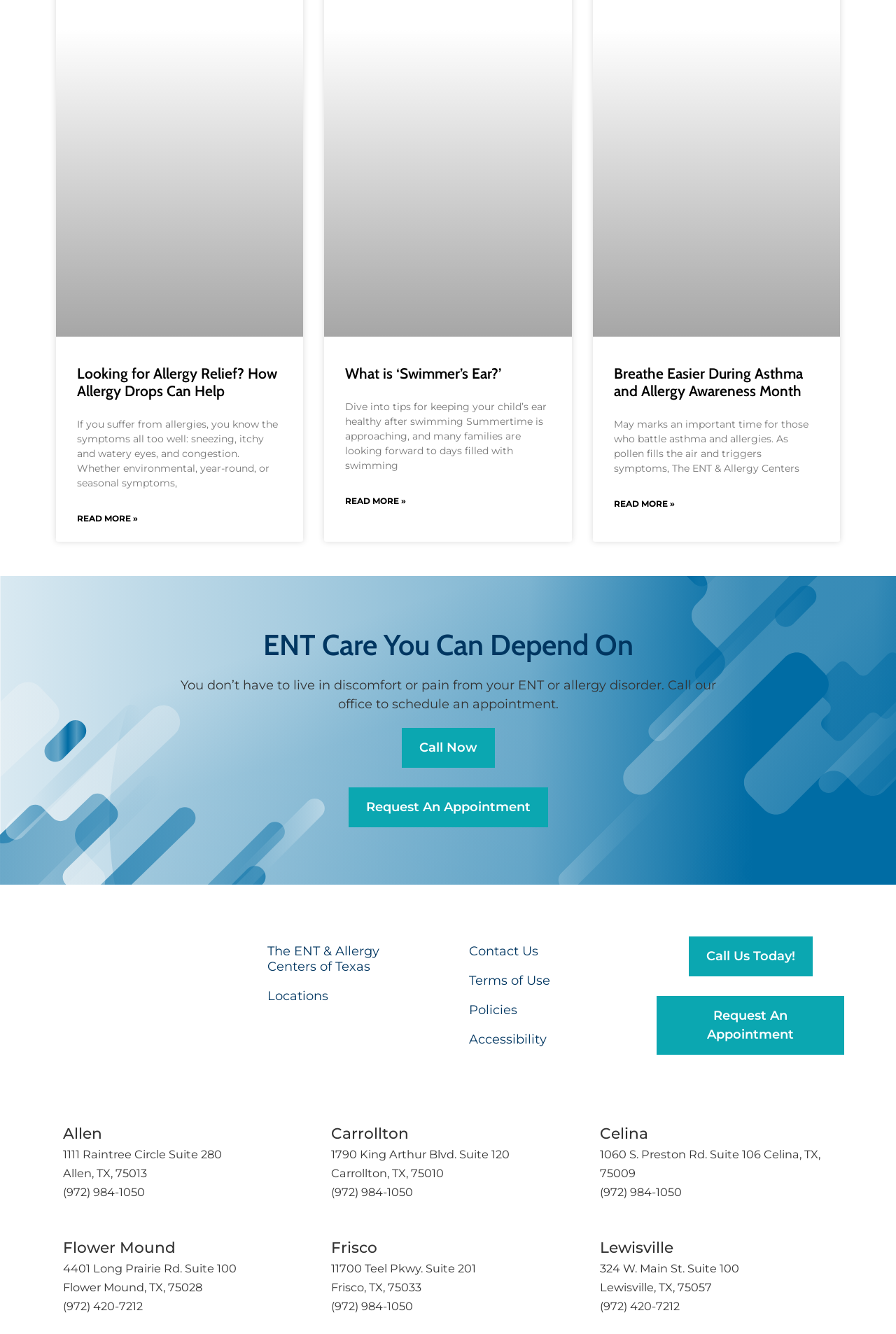Show me the bounding box coordinates of the clickable region to achieve the task as per the instruction: "View the location details of Allen".

[0.07, 0.843, 0.114, 0.856]